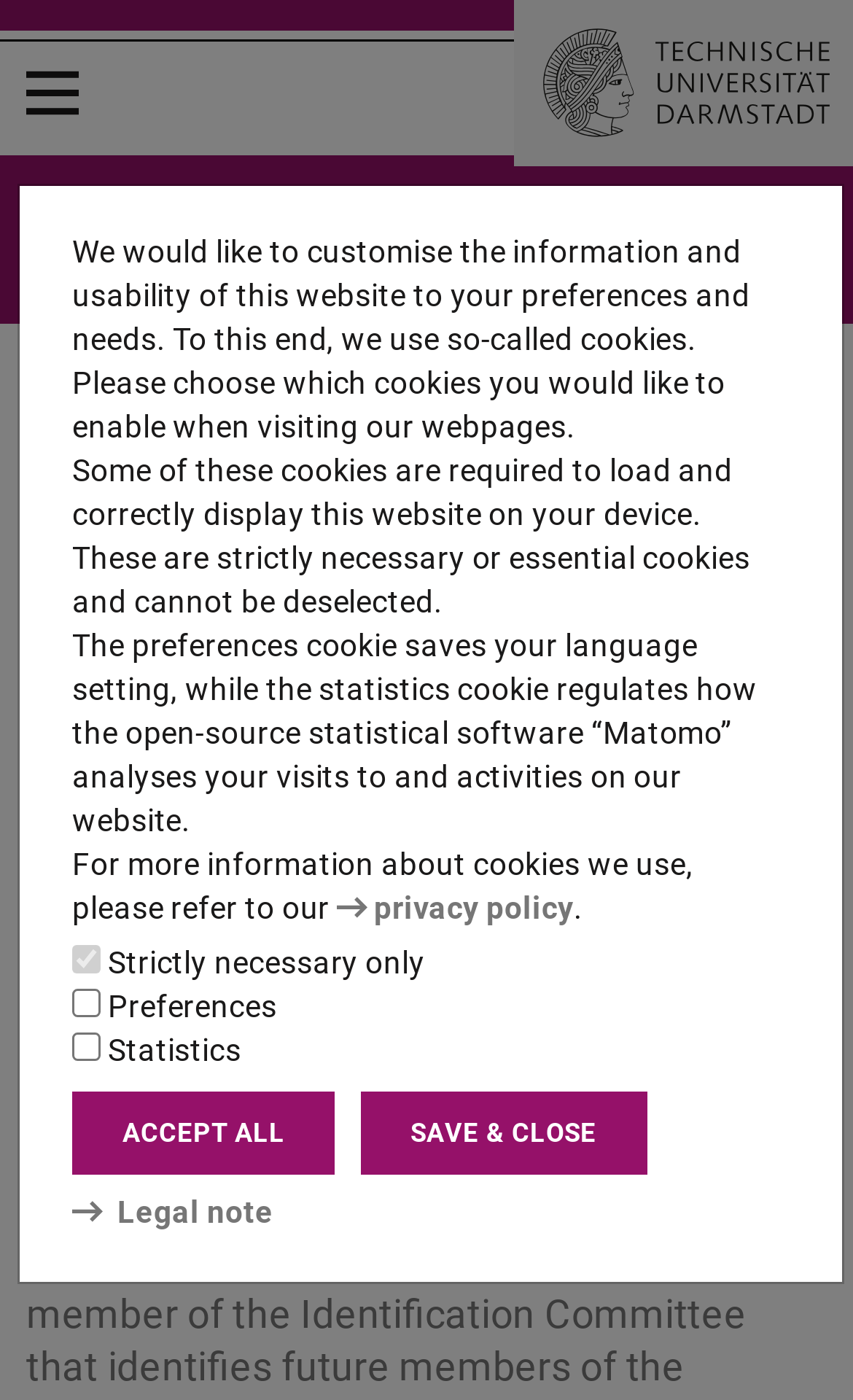What is the date of the news article?
Please analyze the image and answer the question with as much detail as possible.

The answer can be found in the StaticText element which displays the date '2020/05/20'. This is likely the date the news article was published.